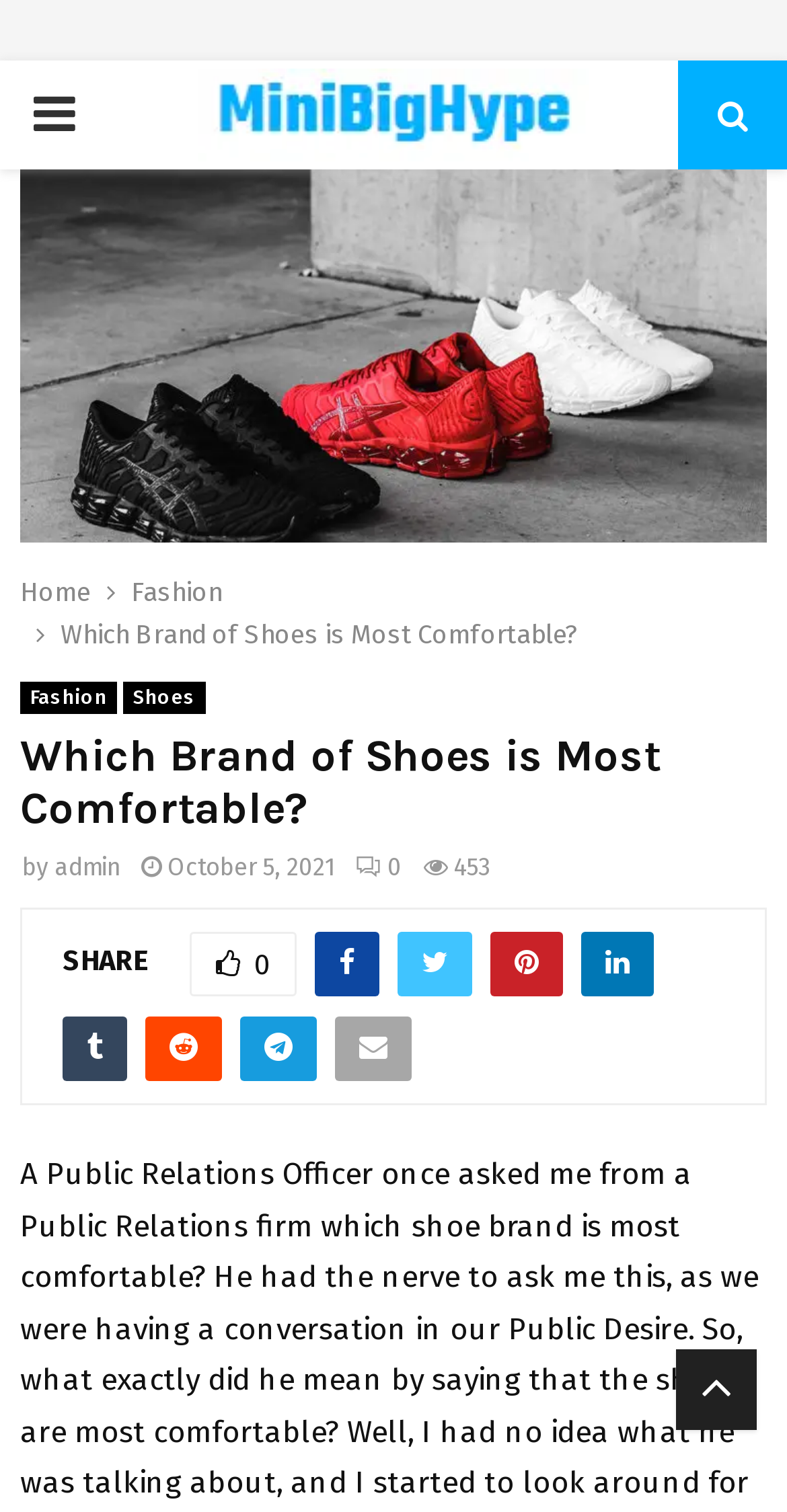Please give a concise answer to this question using a single word or phrase: 
What is the date of the article?

October 5, 2021